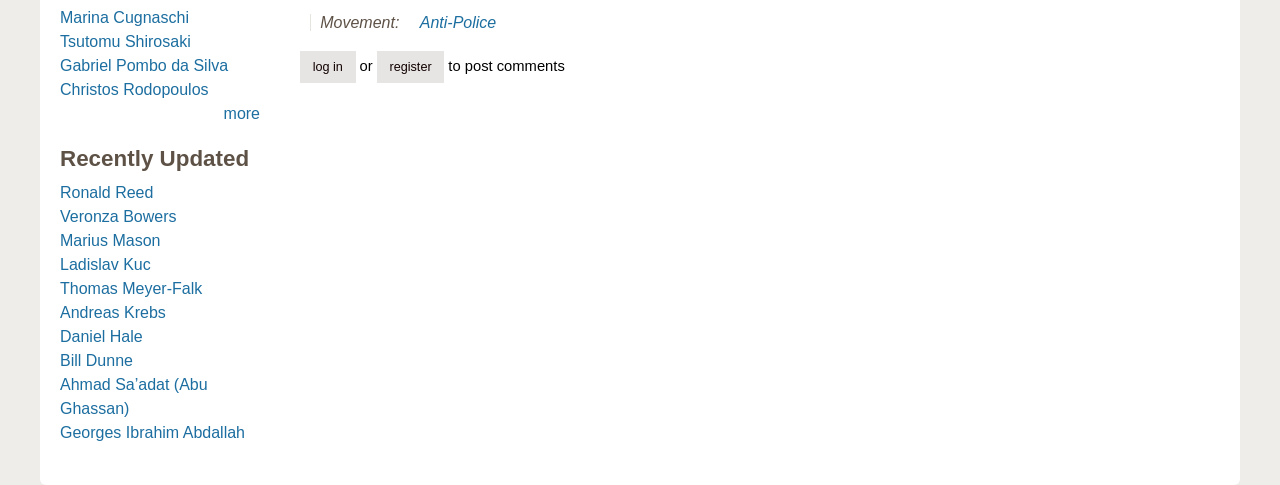What is the second option to log in or register?
Please answer the question with a detailed and comprehensive explanation.

I looked at the elements next to the 'log in' link and found the 'or' static text, followed by the 'register' link, which is the second option.